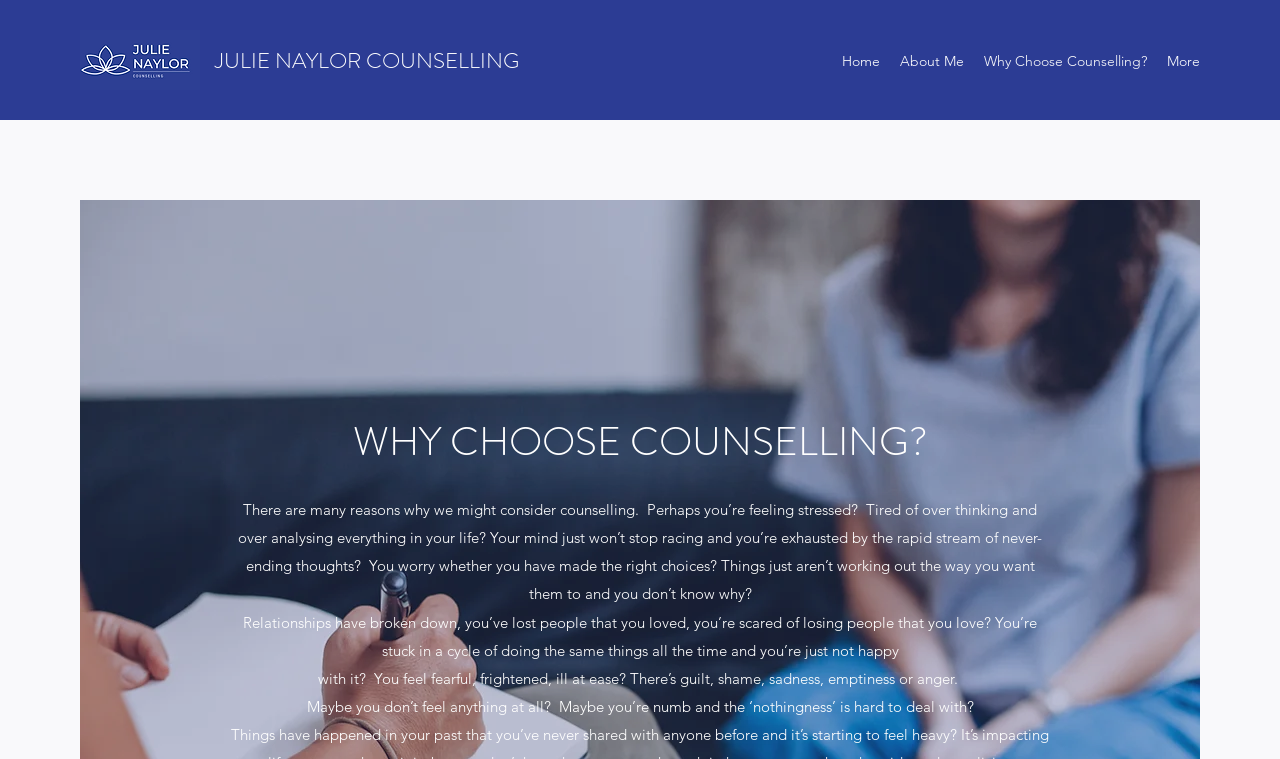Generate the text of the webpage's primary heading.

WHY CHOOSE COUNSELLING?